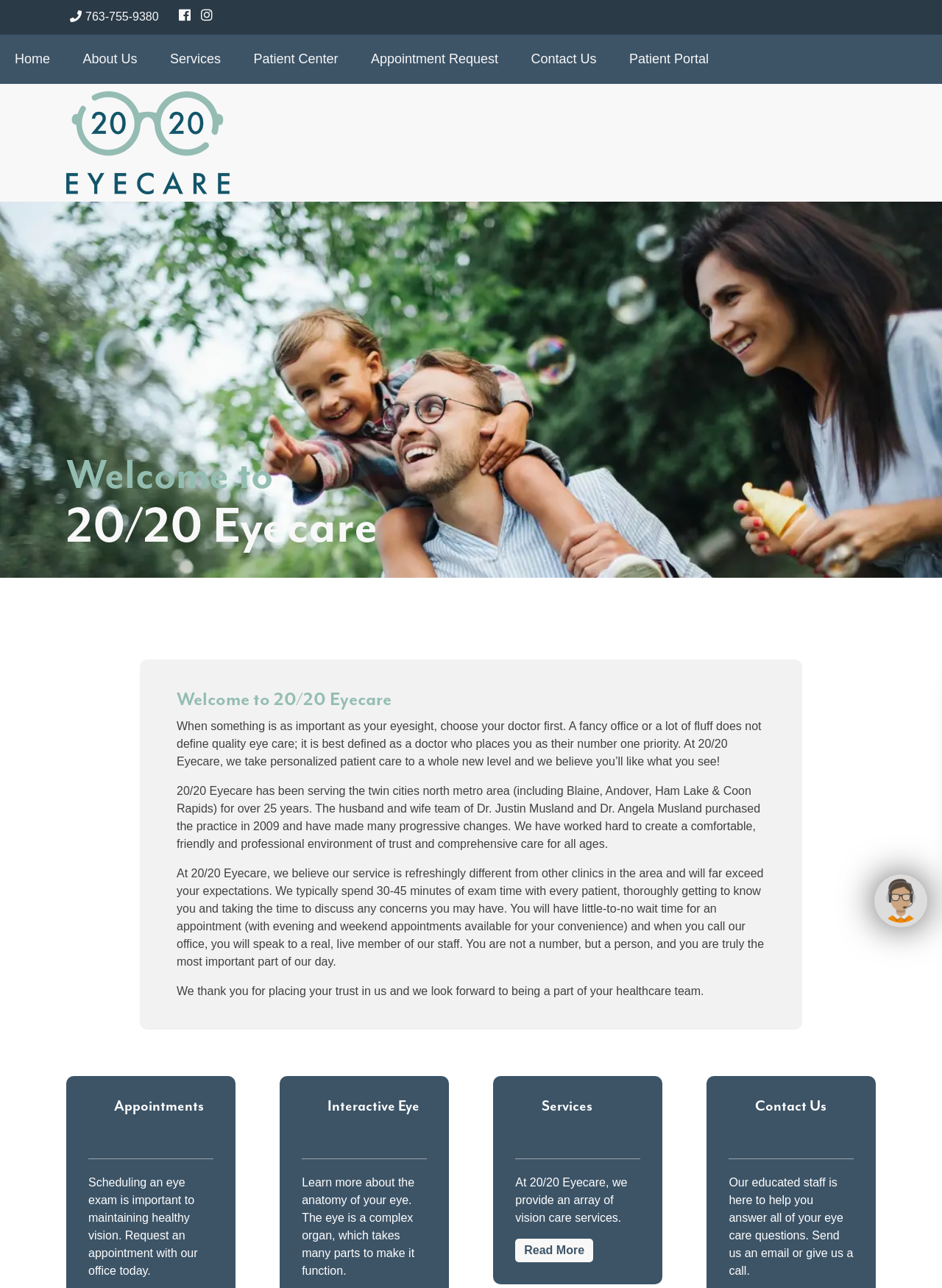How can you contact 20/20 Eyecare?
Answer briefly with a single word or phrase based on the image.

by email or phone